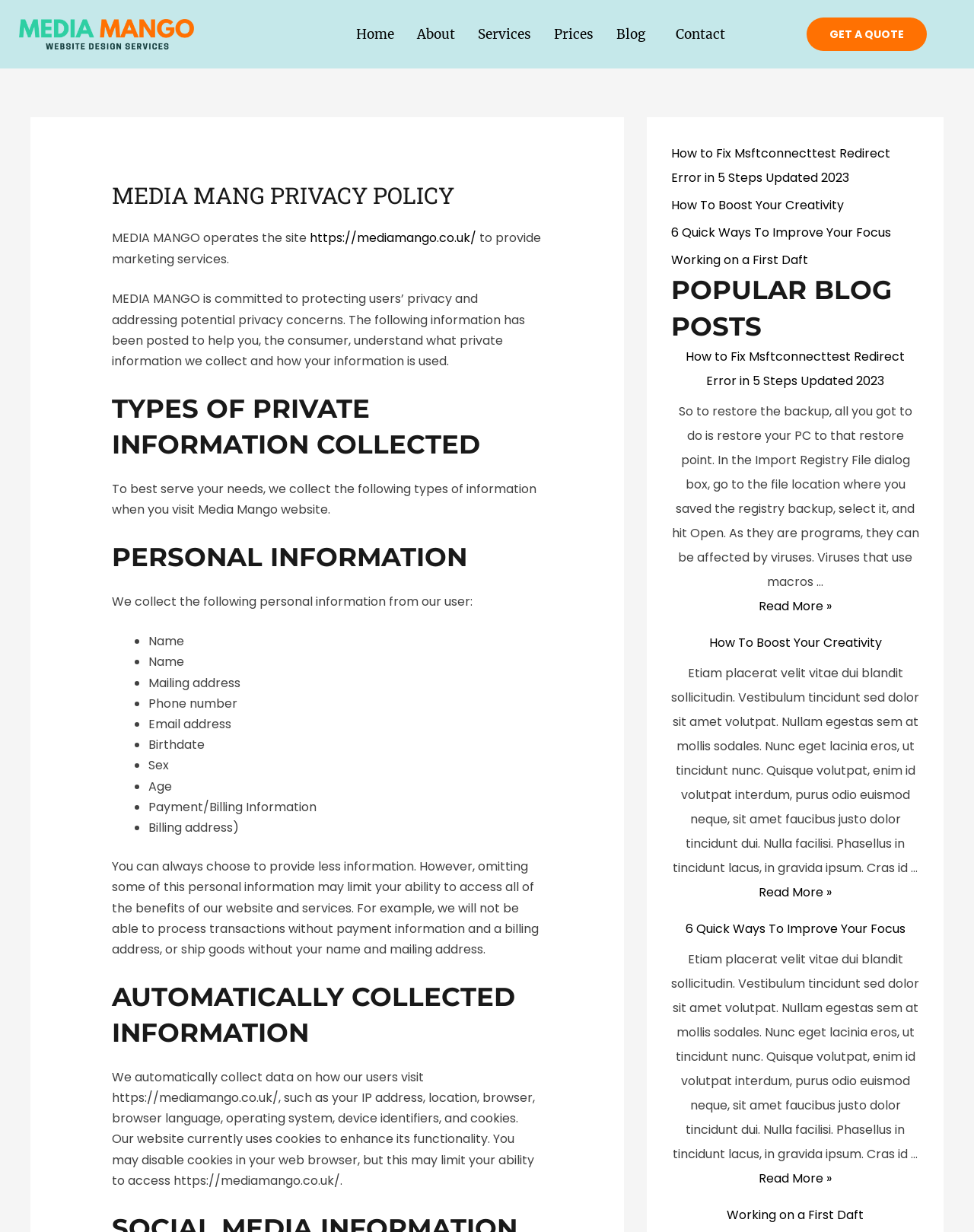Locate the UI element described as follows: "Get A Quote". Return the bounding box coordinates as four float numbers between 0 and 1 in the order [left, top, right, bottom].

[0.828, 0.014, 0.951, 0.041]